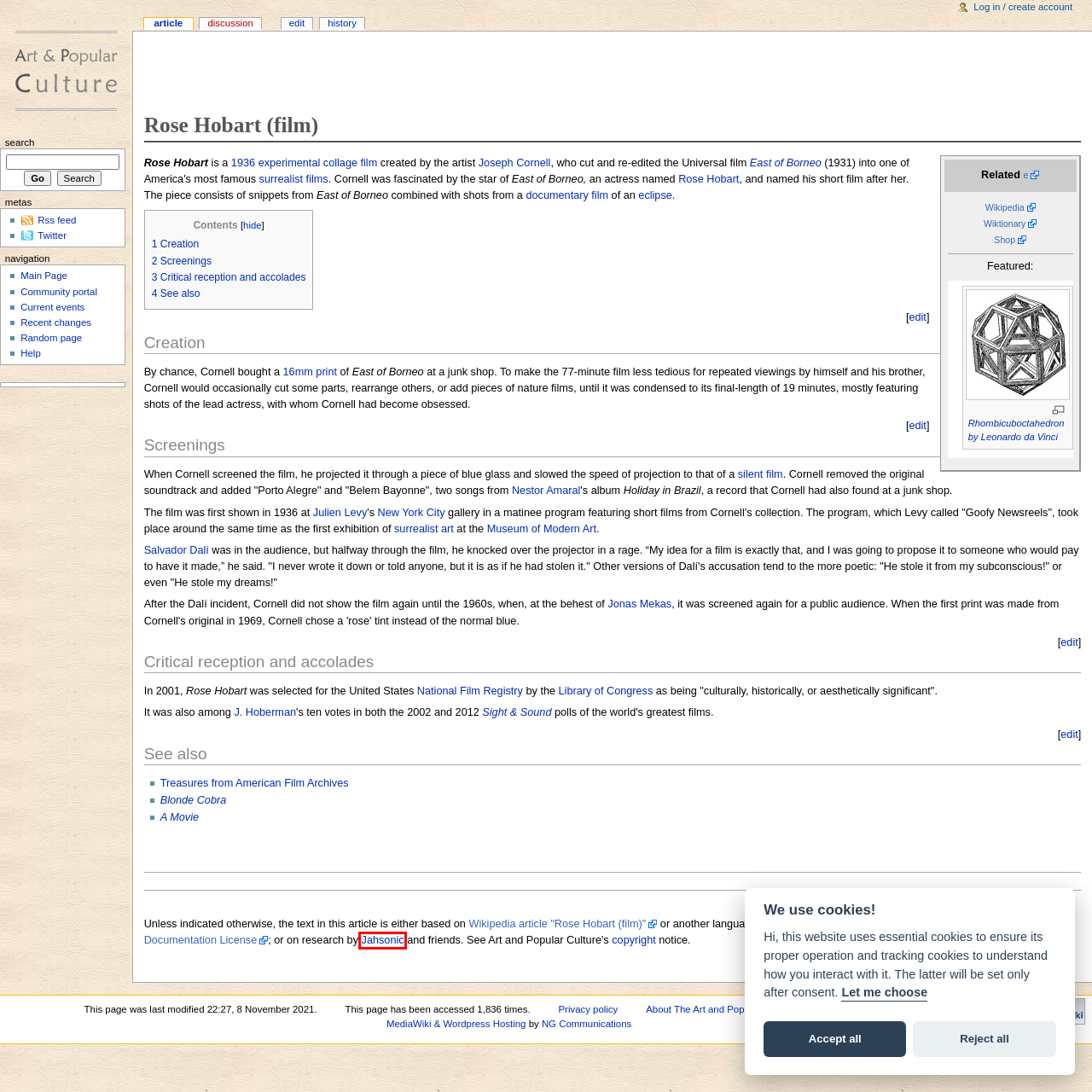Examine the screenshot of a webpage with a red bounding box around a UI element. Select the most accurate webpage description that corresponds to the new page after clicking the highlighted element. Here are the choices:
A. Rose Hobart (film)/Salvador Dalí - The Art and Popular Culture Encyclopedia
B. Redirecting
C. Rose Hobart (film)/Documentary film - The Art and Popular Culture Encyclopedia
D. Rose Hobart (film)/Jahsonic - The Art and Popular Culture Encyclopedia
E. Rose Hobart (film)/Nestor Amaral - The Art and Popular Culture Encyclopedia
F. Rose Hobart (film)/East of Borneo - The Art and Popular Culture Encyclopedia
G. Rose Hobart (film)/Special:Recentchanges - The Art and Popular Culture Encyclopedia
H. Rose Hobart (film)/A Movie - The Art and Popular Culture Encyclopedia

D